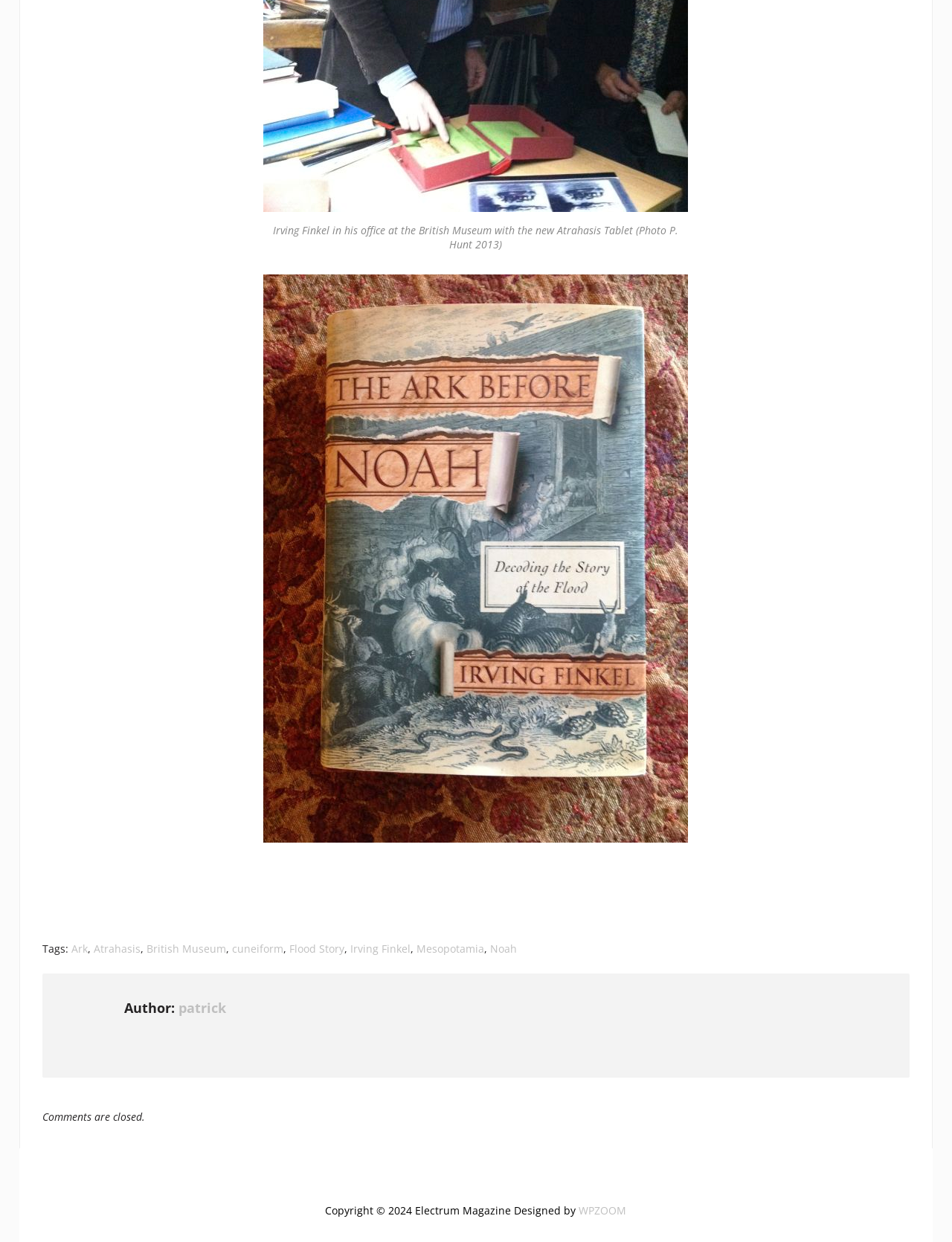Answer in one word or a short phrase: 
What is the topic of the article?

Atrahasis Tablet